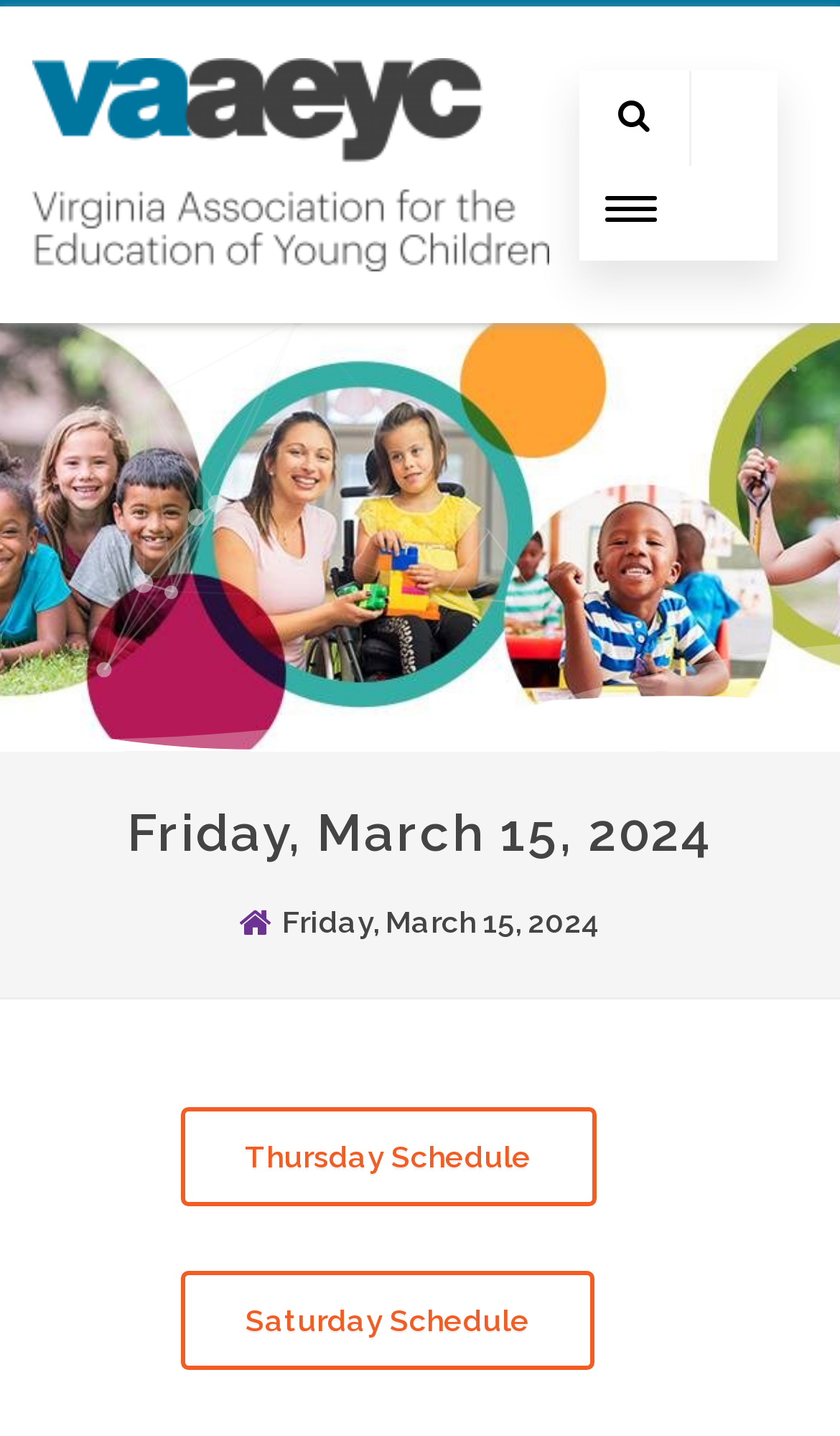Please study the image and answer the question comprehensively:
How many schedule links are available?

I counted the number of schedule links by looking at the link elements on the webpage. There are three links: 'Thursday Schedule', 'Friday Schedule' (implied by the main heading), and 'Saturday Schedule'.